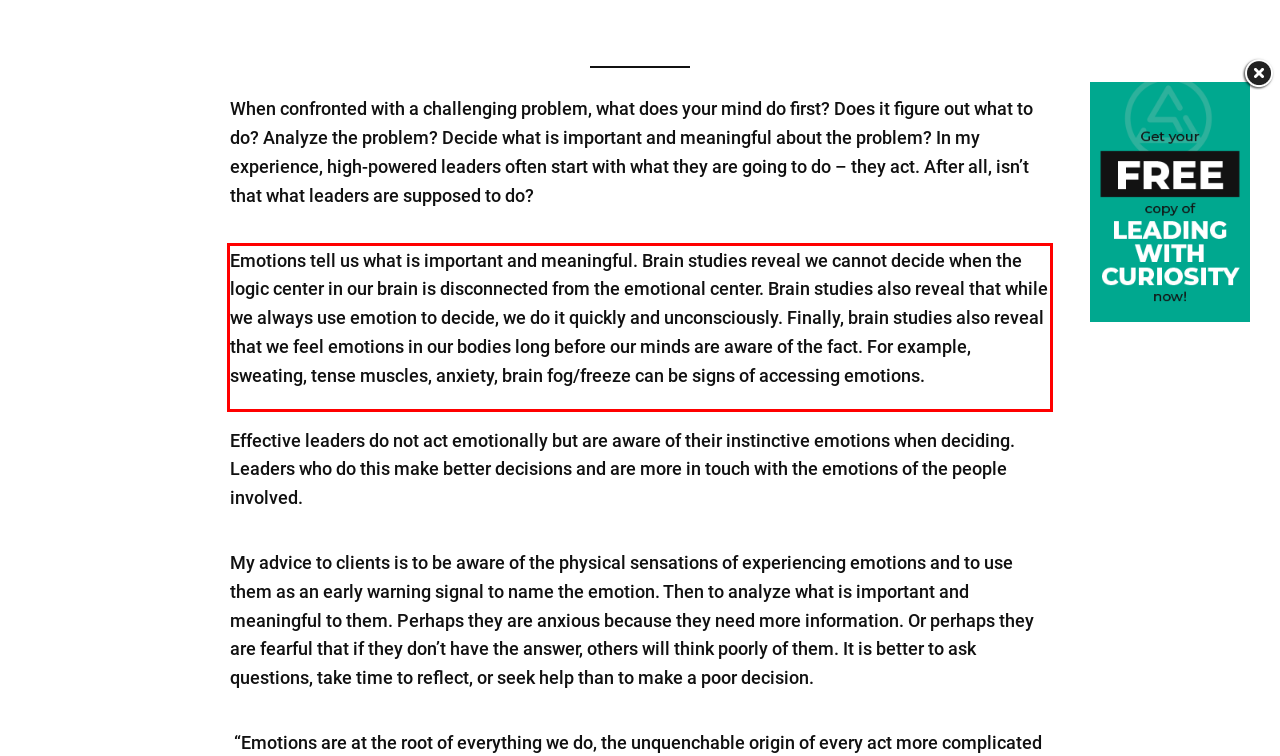Please perform OCR on the text content within the red bounding box that is highlighted in the provided webpage screenshot.

Emotions tell us what is important and meaningful. Brain studies reveal we cannot decide when the logic center in our brain is disconnected from the emotional center. Brain studies also reveal that while we always use emotion to decide, we do it quickly and unconsciously. Finally, brain studies also reveal that we feel emotions in our bodies long before our minds are aware of the fact. For example, sweating, tense muscles, anxiety, brain fog/freeze can be signs of accessing emotions.